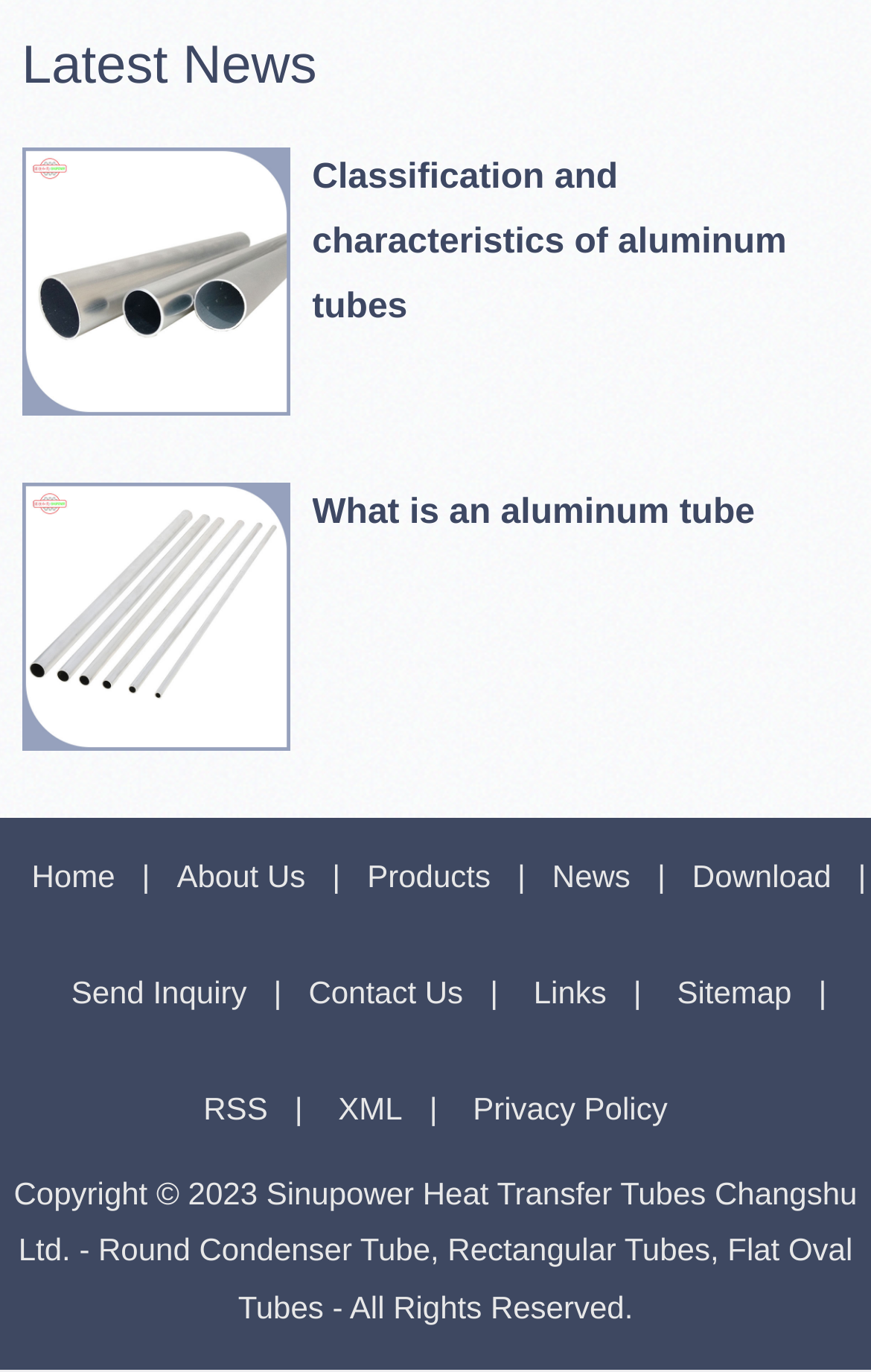Utilize the details in the image to thoroughly answer the following question: What type of content is presented in the 'Latest News' section?

The 'Latest News' section contains headings and links with descriptive text, such as 'Classification and characteristics of aluminum tubes', which suggests that the content presented is in the form of articles or news stories.